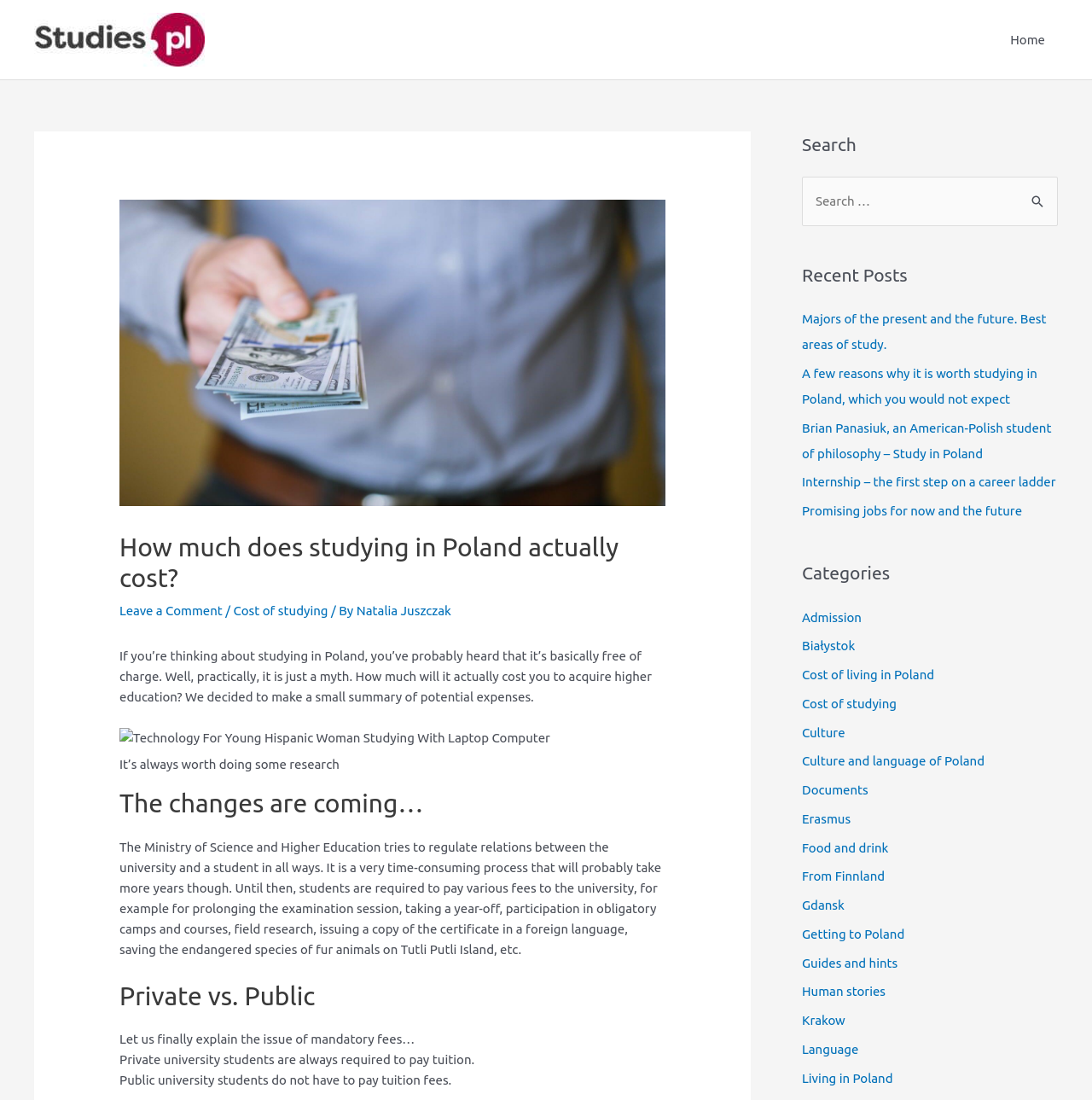What is the topic of the article?
Deliver a detailed and extensive answer to the question.

The article discusses the cost of studying in Poland, including the fees that students need to pay to universities, and the differences between private and public universities.